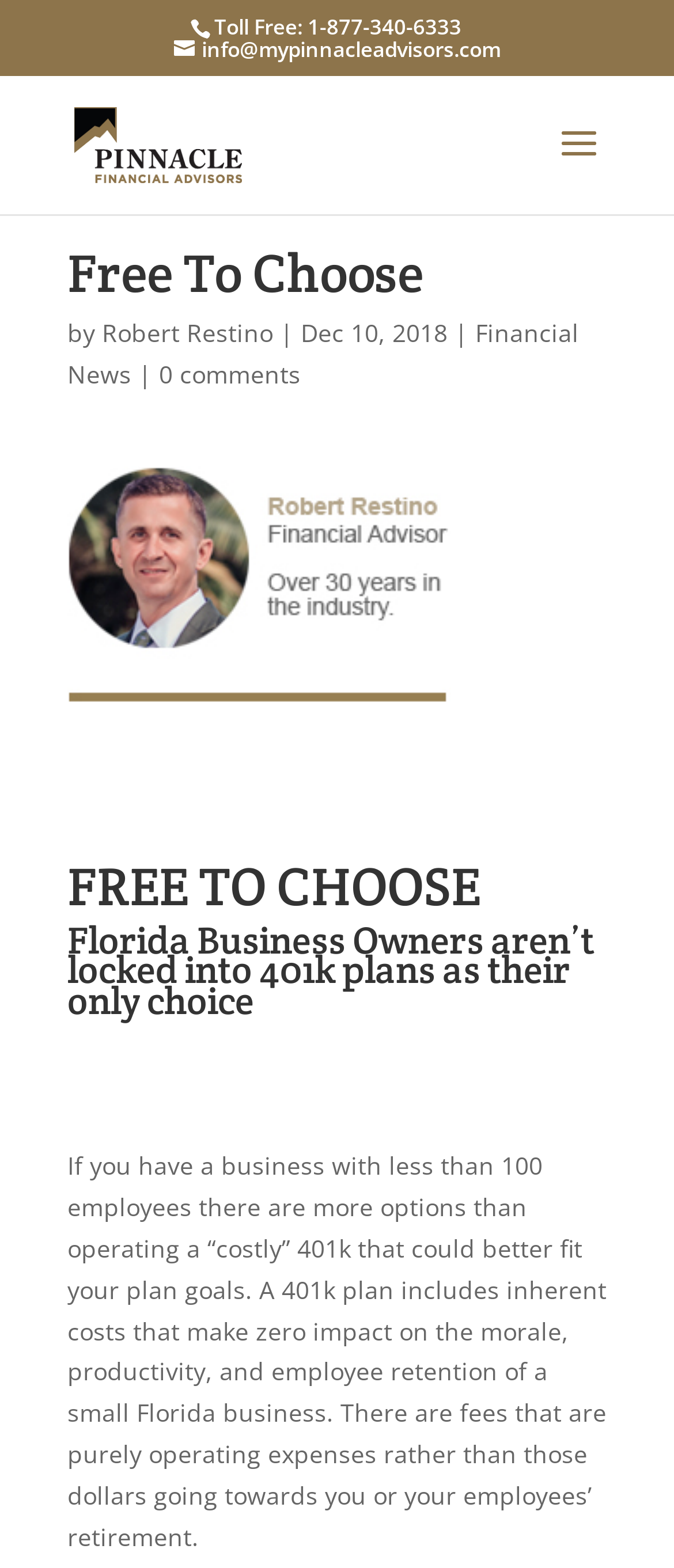Answer the following inquiry with a single word or phrase:
Who is the author of the article 'Free To Choose'?

Robert Restino